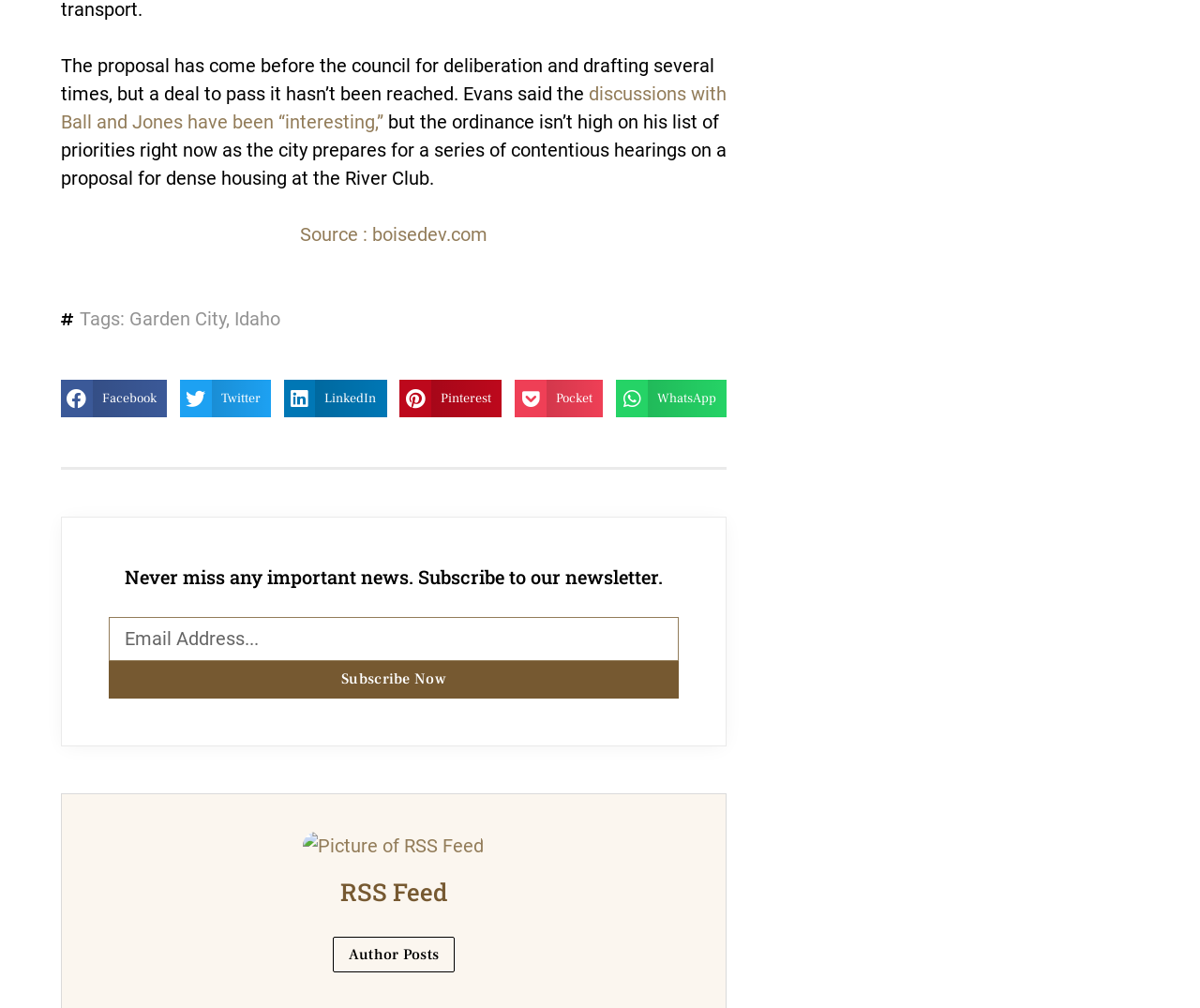Pinpoint the bounding box coordinates of the element you need to click to execute the following instruction: "Share on Twitter". The bounding box should be represented by four float numbers between 0 and 1, in the format [left, top, right, bottom].

[0.15, 0.377, 0.226, 0.414]